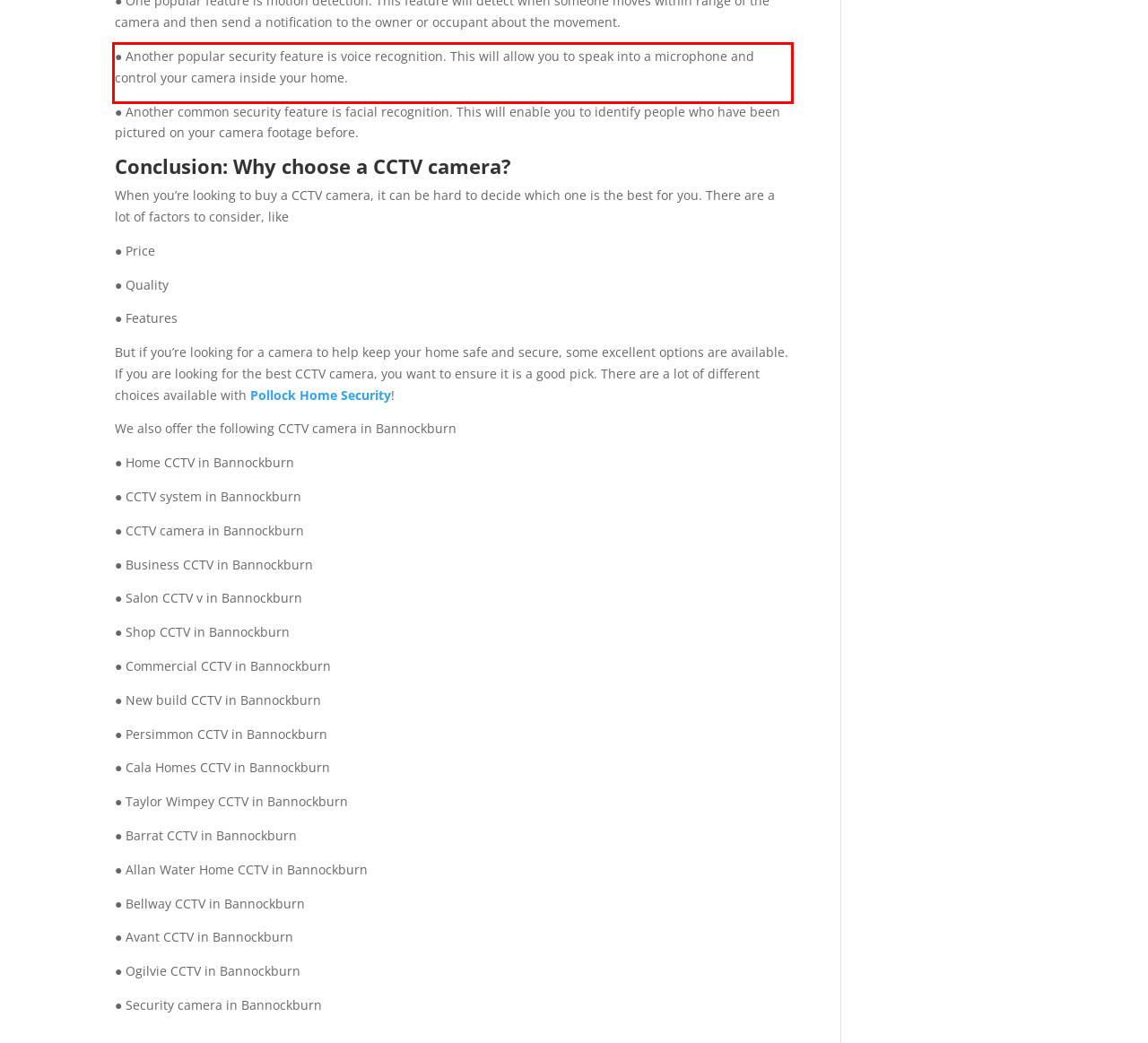You are presented with a webpage screenshot featuring a red bounding box. Perform OCR on the text inside the red bounding box and extract the content.

● Another popular security feature is voice recognition. This will allow you to speak into a microphone and control your camera inside your home.